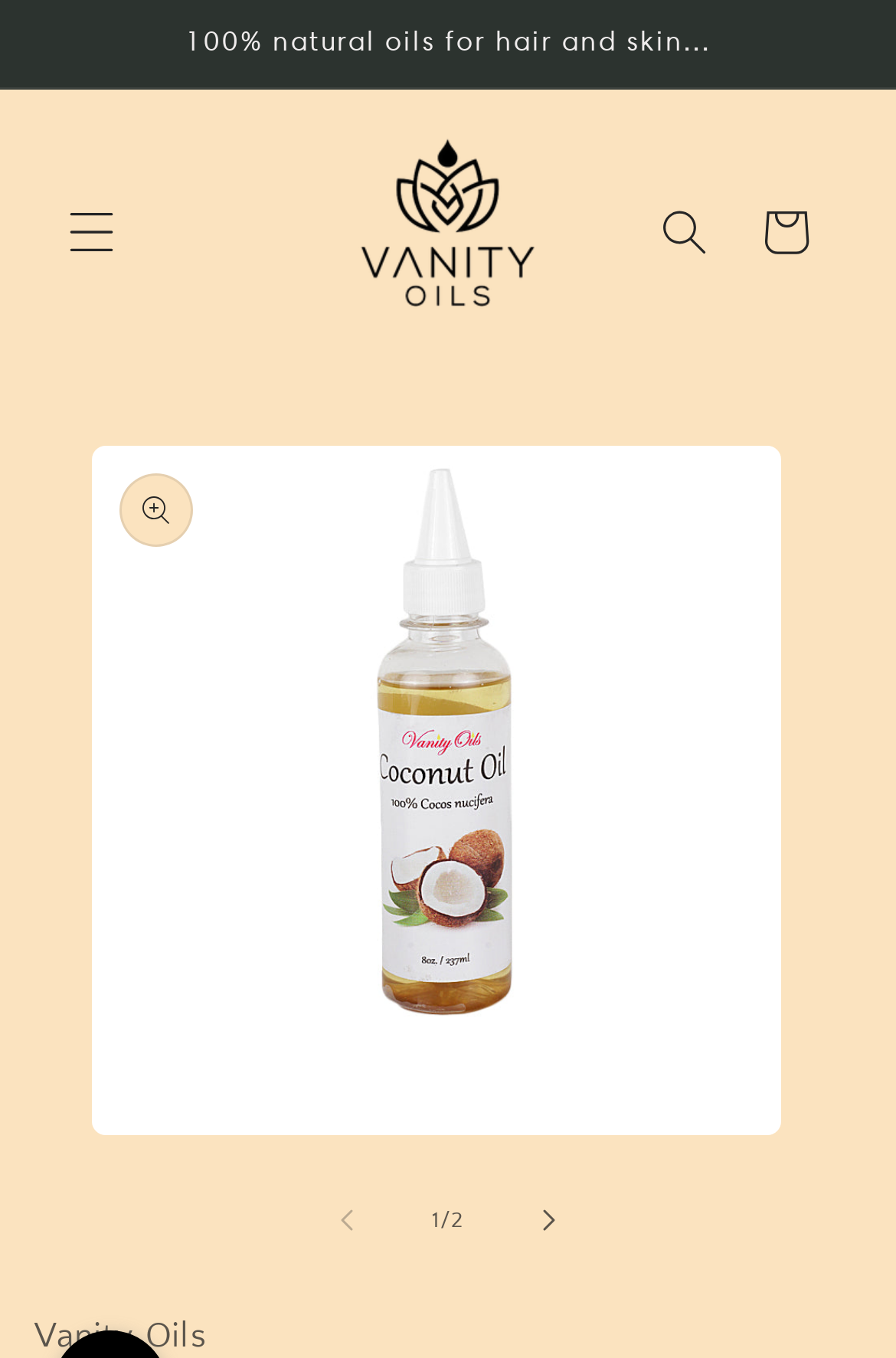How many navigation buttons are there in the gallery viewer?
Provide an in-depth and detailed answer to the question.

I counted the number of navigation buttons in the gallery viewer by looking at the button elements with the text 'Slide left' and 'Slide right'.